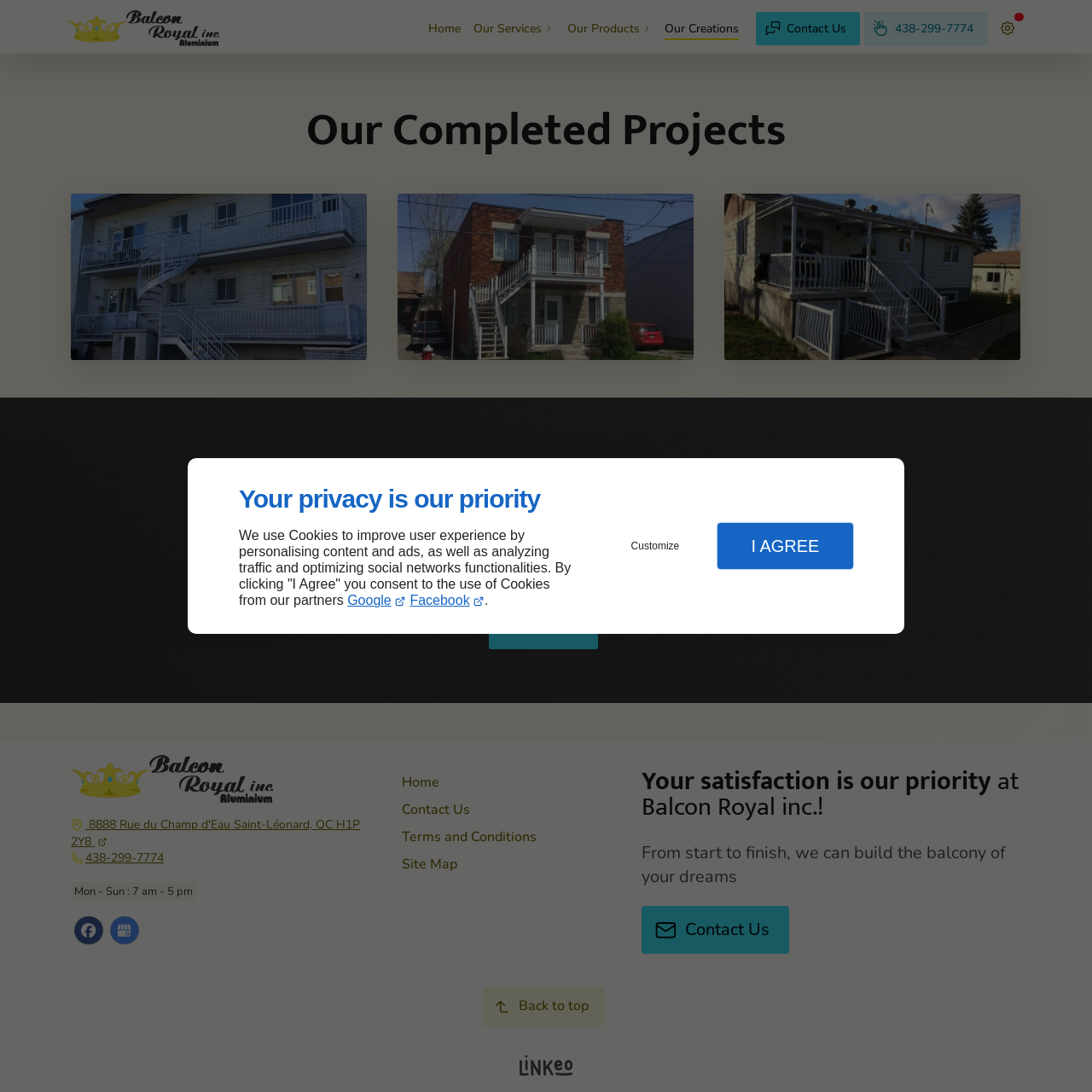Articulate a detailed description of the image inside the red frame.

This image represents one of the completed projects by Balcon Royal Inc., showcasing the sale, installation, and renovation of balconies in Montréal. The project highlights the company's expertise in elevating outdoor spaces, emphasizing their commitment to quality and customer satisfaction. It reflects the aesthetic appeal and functionality of modern balcony designs, reinforcing Balcon Royal's status as a leading specialist in staircase, railing, awning, and balcony renovations. This visual serves as a testament to their craftsmanship and attention to detail in creating dream balconies for clients.